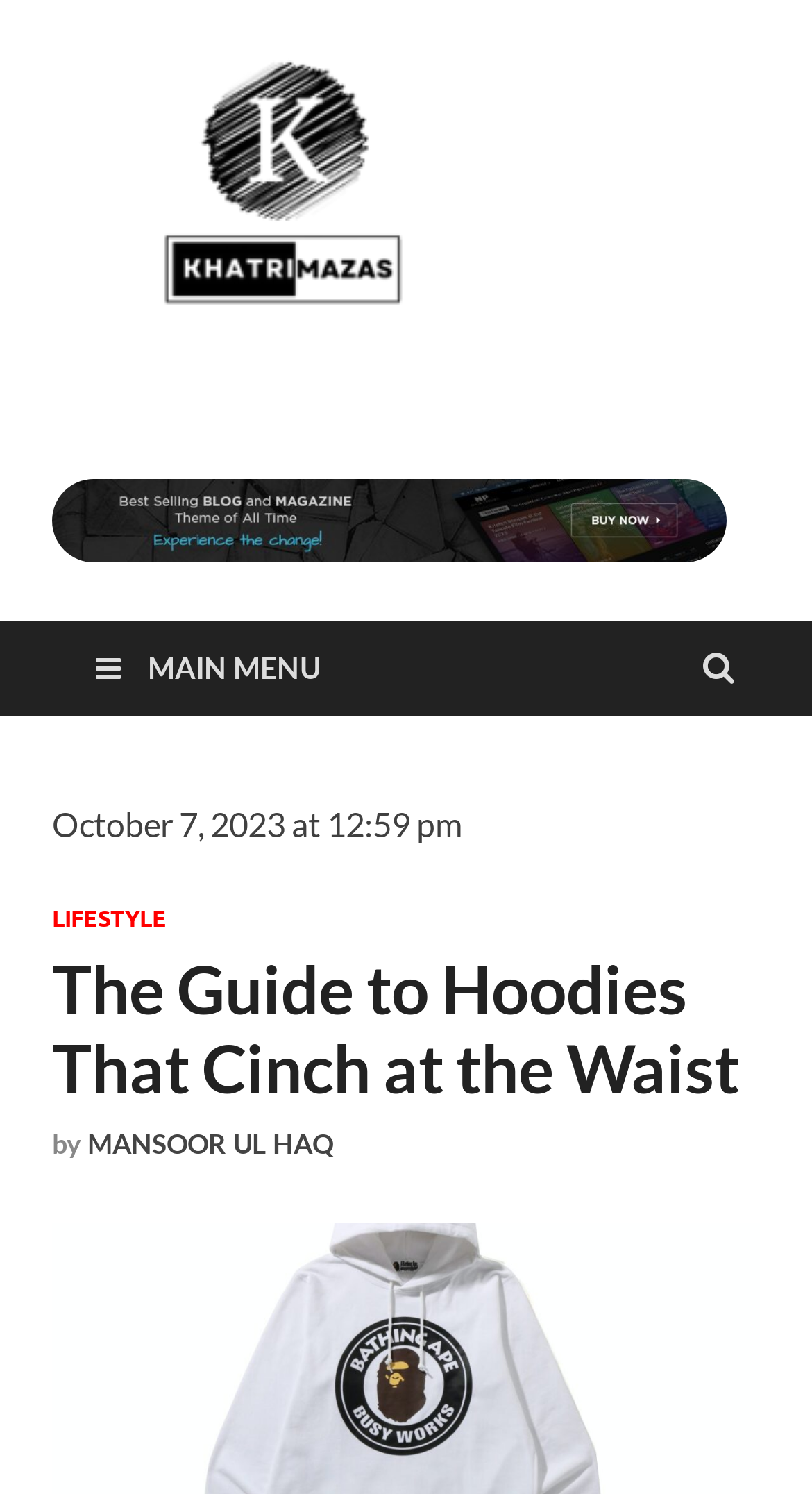Please find the bounding box coordinates (top-left x, top-left y, bottom-right x, bottom-right y) in the screenshot for the UI element described as follows: Lifestyle

[0.064, 0.605, 0.205, 0.625]